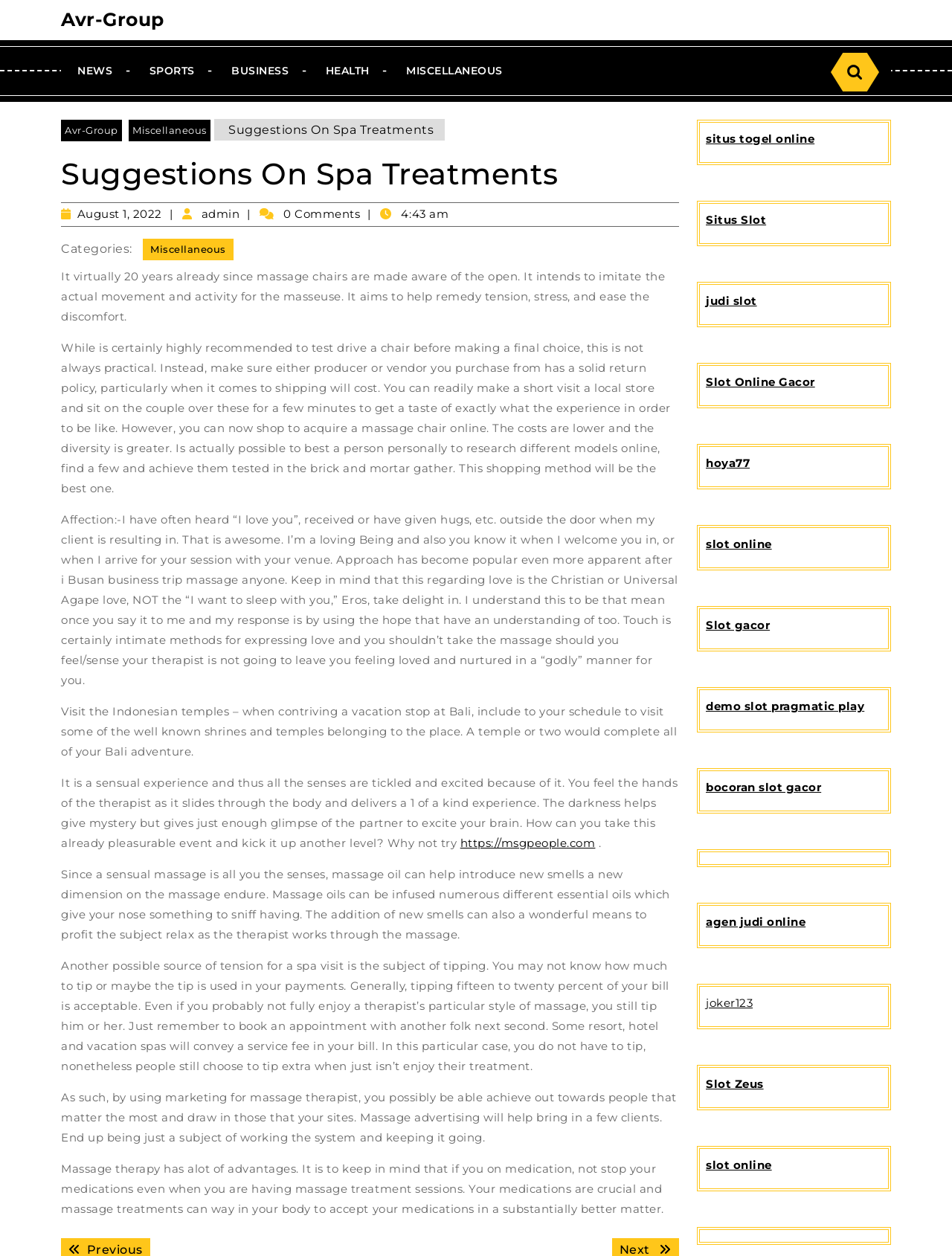Identify the bounding box coordinates of the area you need to click to perform the following instruction: "Read the news".

[0.064, 0.037, 0.135, 0.075]